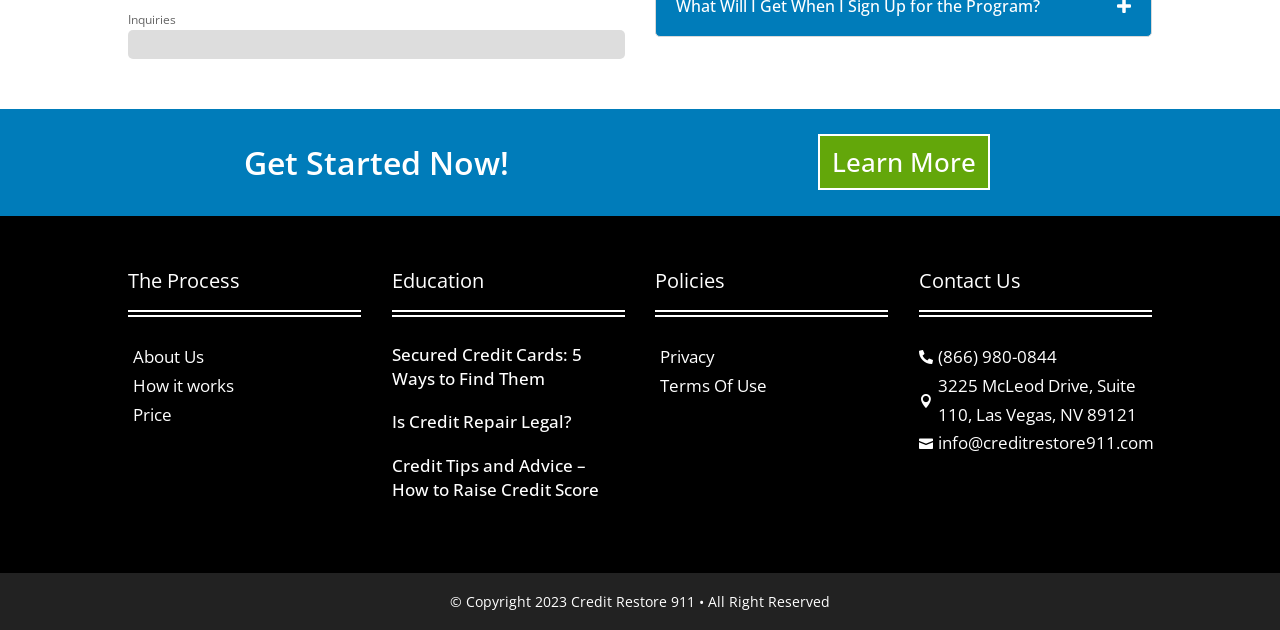Pinpoint the bounding box coordinates of the clickable area needed to execute the instruction: "Click About Us". The coordinates should be specified as four float numbers between 0 and 1, i.e., [left, top, right, bottom].

[0.1, 0.544, 0.159, 0.59]